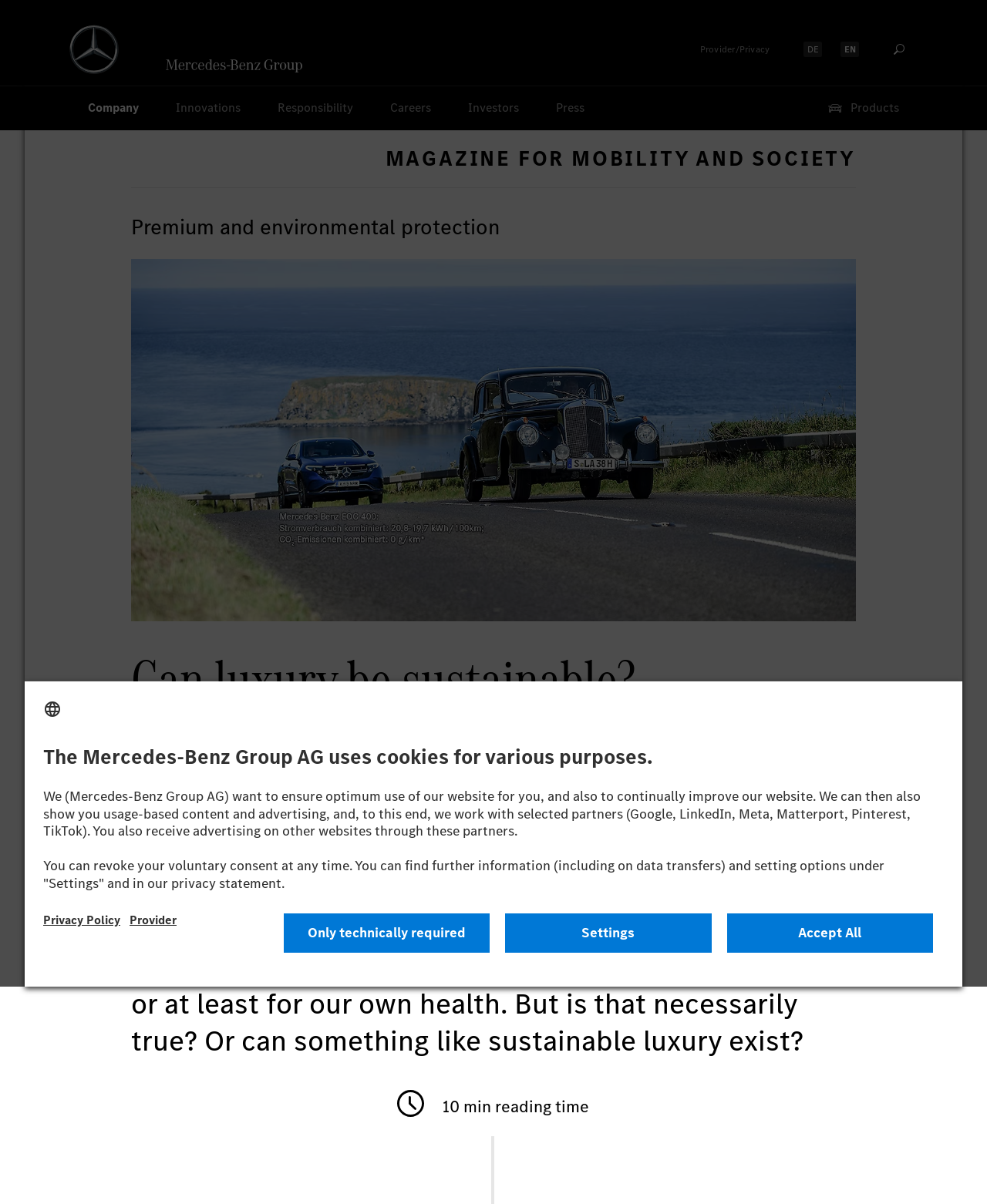Locate the bounding box coordinates of the clickable region necessary to complete the following instruction: "Open the 'MAGAZINE FOR MOBILITY AND SOCIETY' link". Provide the coordinates in the format of four float numbers between 0 and 1, i.e., [left, top, right, bottom].

[0.39, 0.12, 0.867, 0.143]